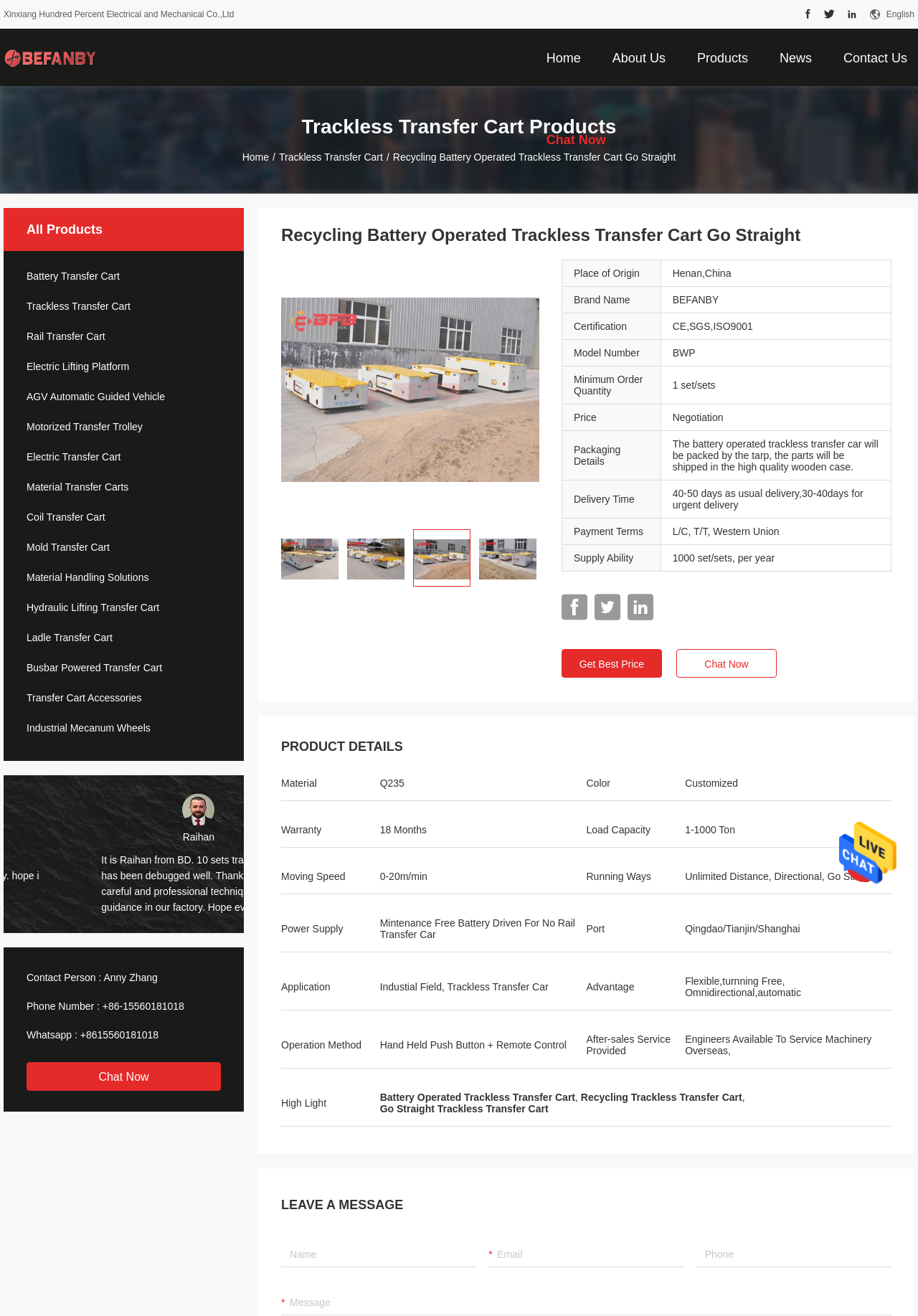Look at the image and write a detailed answer to the question: 
What is the company name at the top of the webpage?

I found the company name by looking at the top of the webpage, where it is displayed prominently in a static text element.